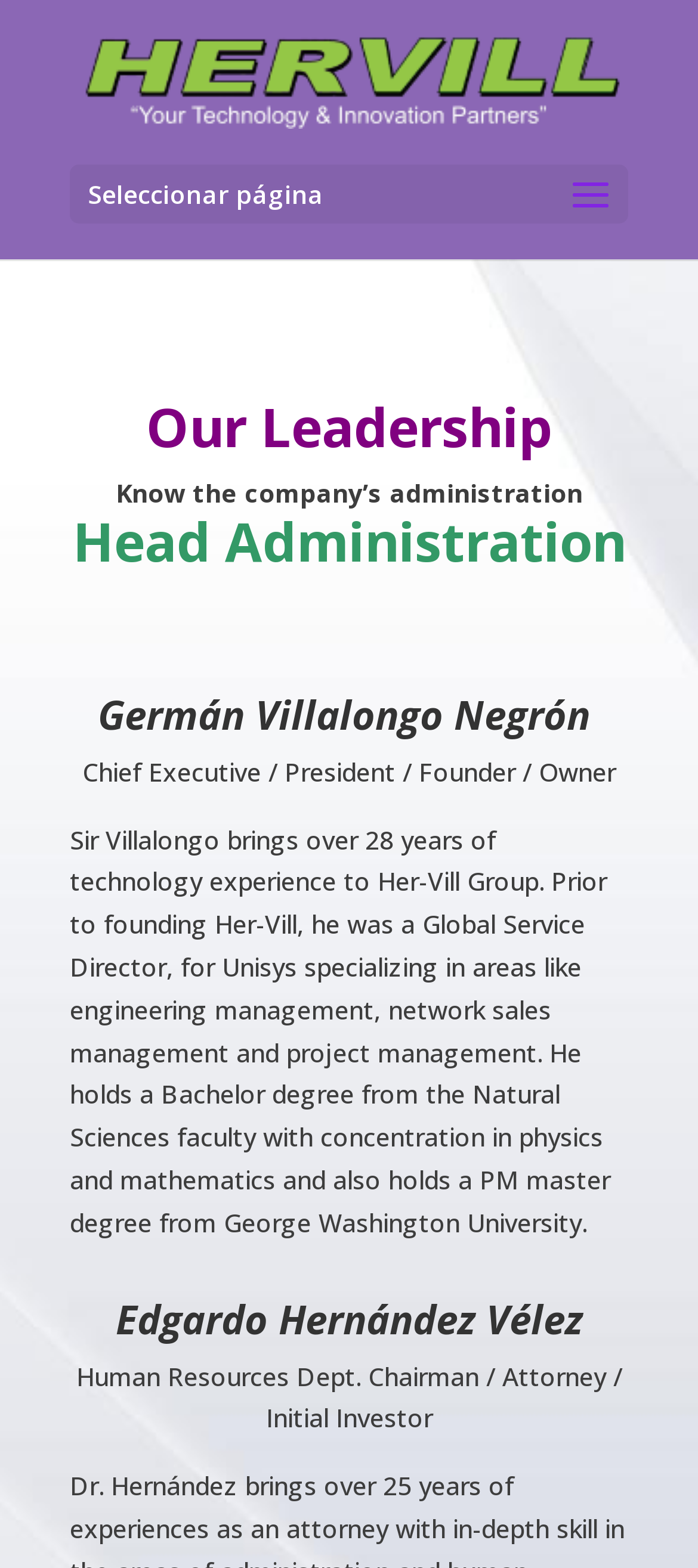What is Germán Villalongo Negrón's educational background?
Please use the image to provide a one-word or short phrase answer.

Bachelor degree in physics and mathematics, PM master degree from George Washington University